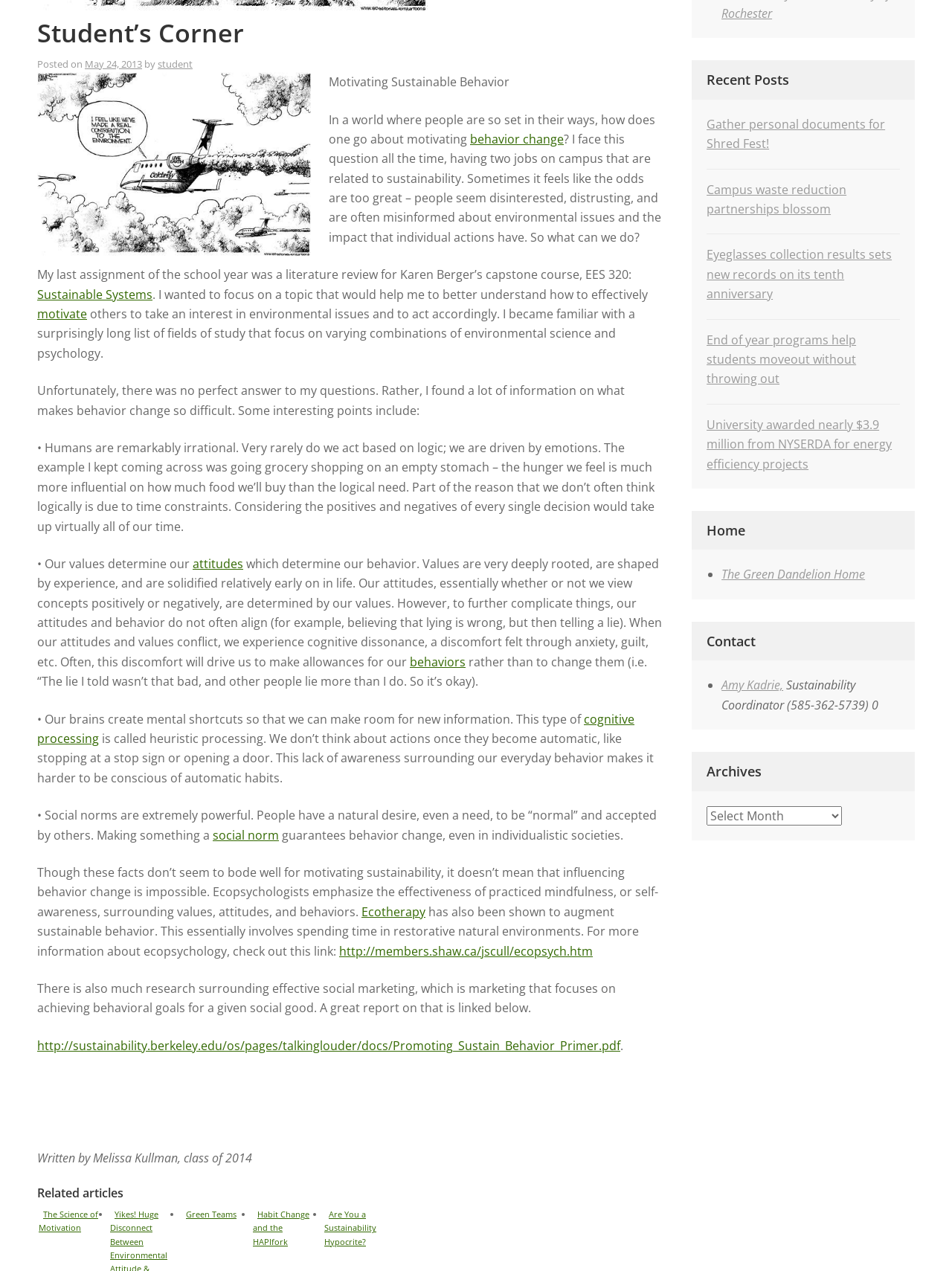Provide the bounding box for the UI element matching this description: "social norm".

[0.223, 0.65, 0.293, 0.663]